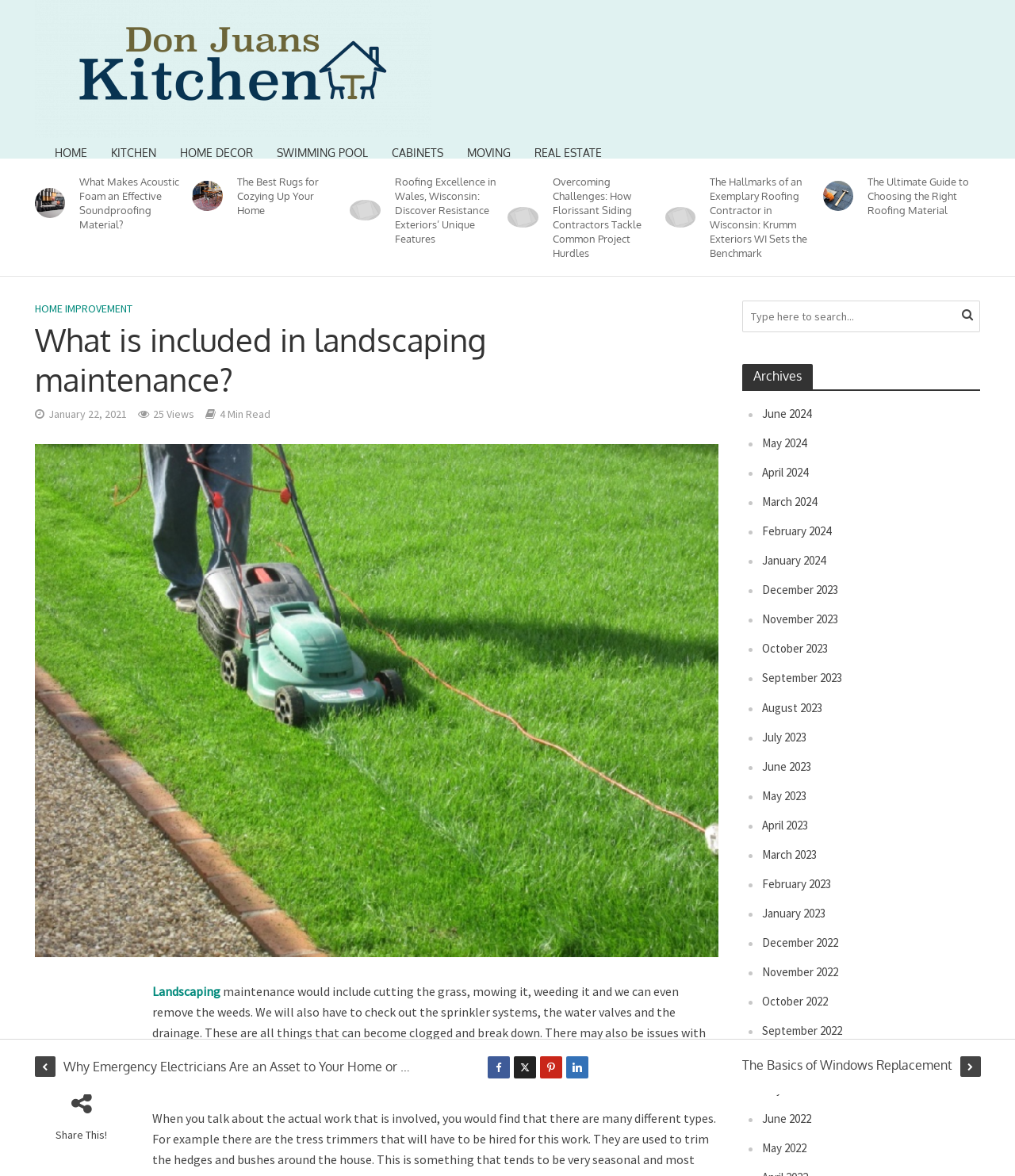Identify and extract the main heading from the webpage.

What is included in landscaping maintenance?